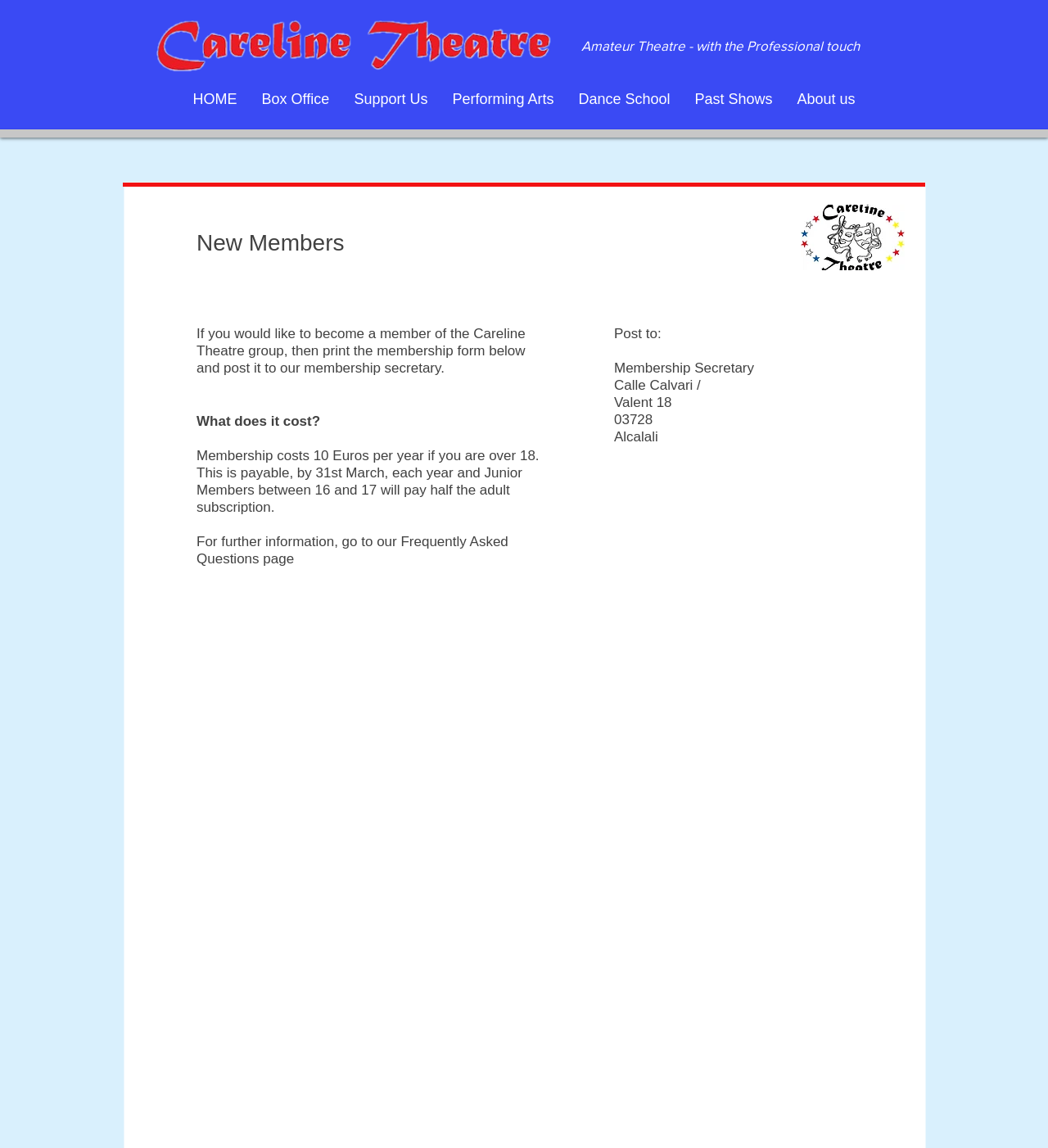Using the provided element description: "HOME", determine the bounding box coordinates of the corresponding UI element in the screenshot.

[0.172, 0.077, 0.238, 0.096]